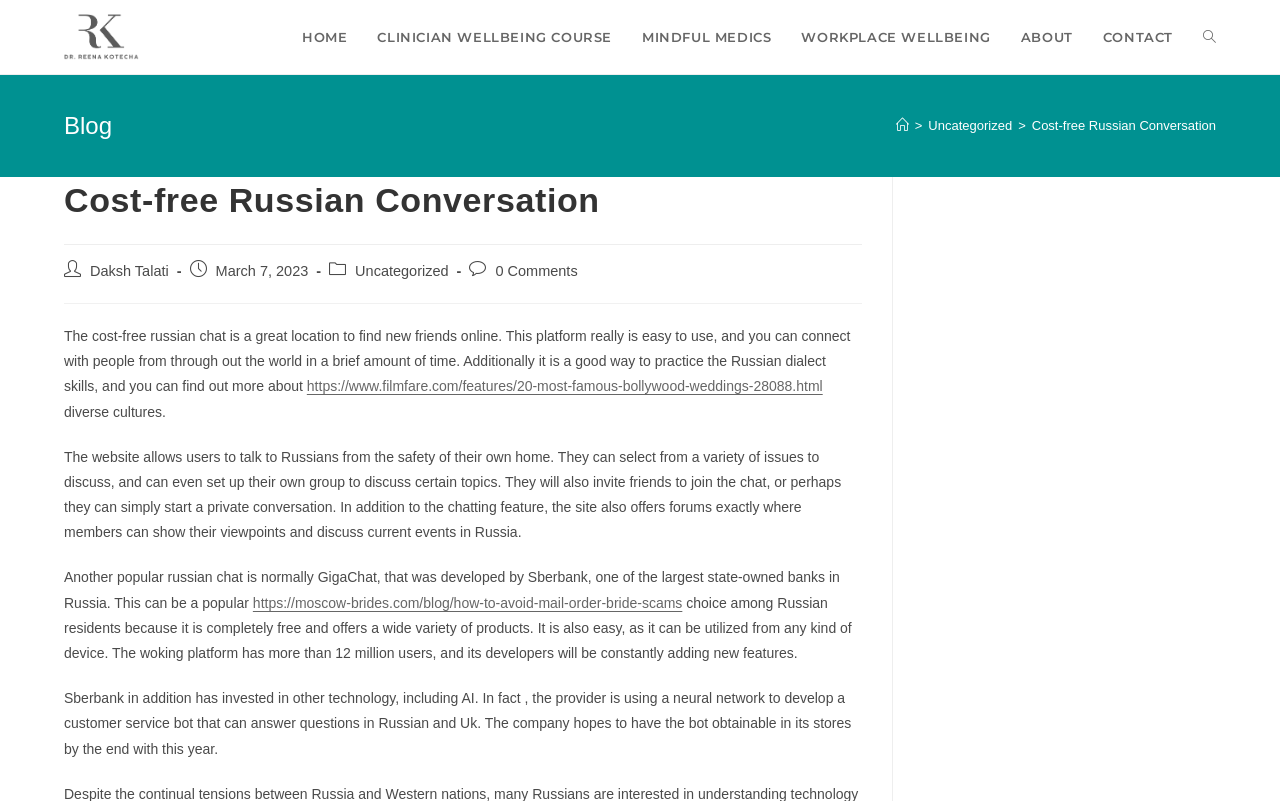What is the category of this post?
Can you offer a detailed and complete answer to this question?

I found the category by looking at the section that says 'Post category:' and then finding the link that says 'Uncategorized'.